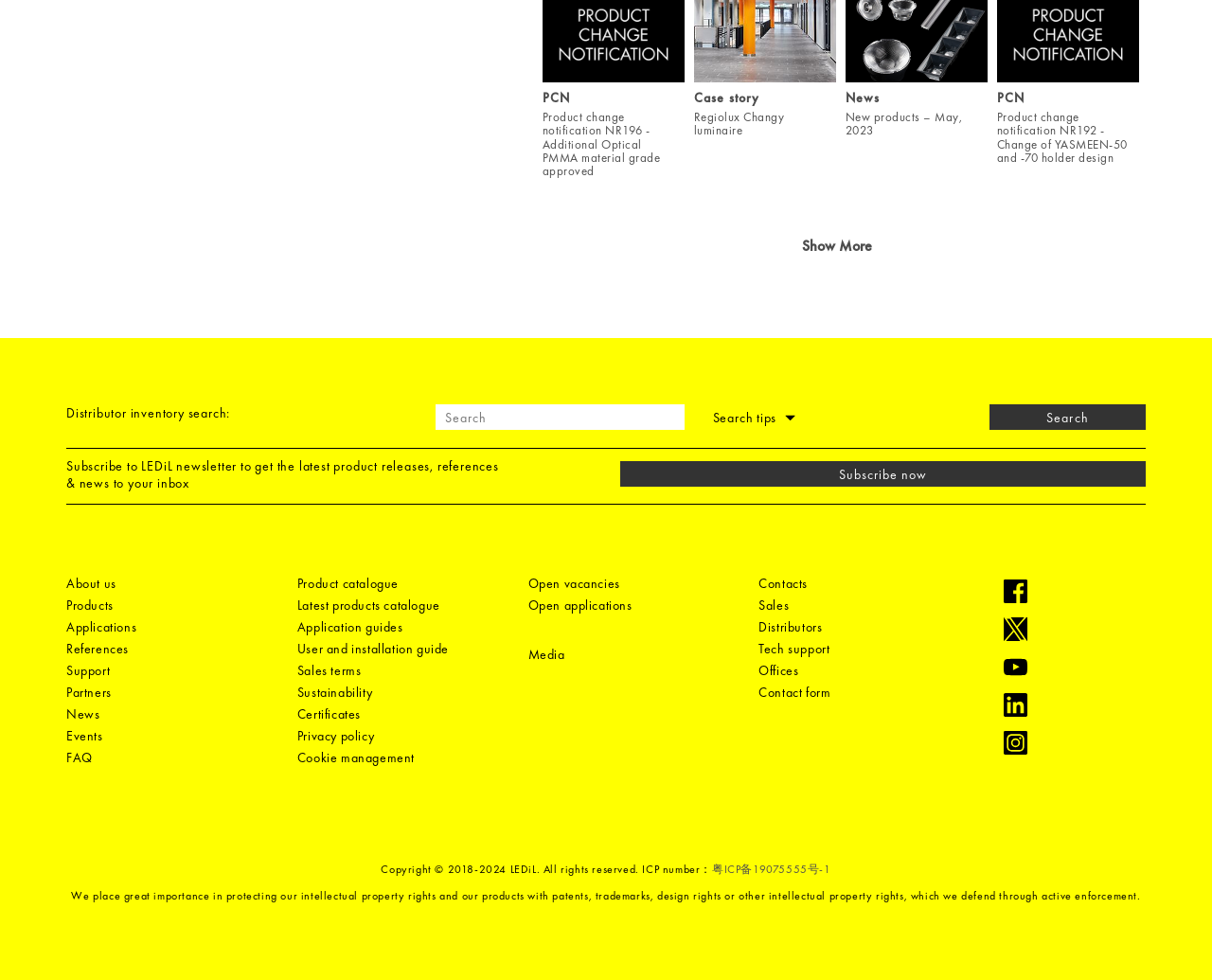Determine the bounding box coordinates for the UI element matching this description: "Latest products catalogue".

[0.245, 0.608, 0.363, 0.631]